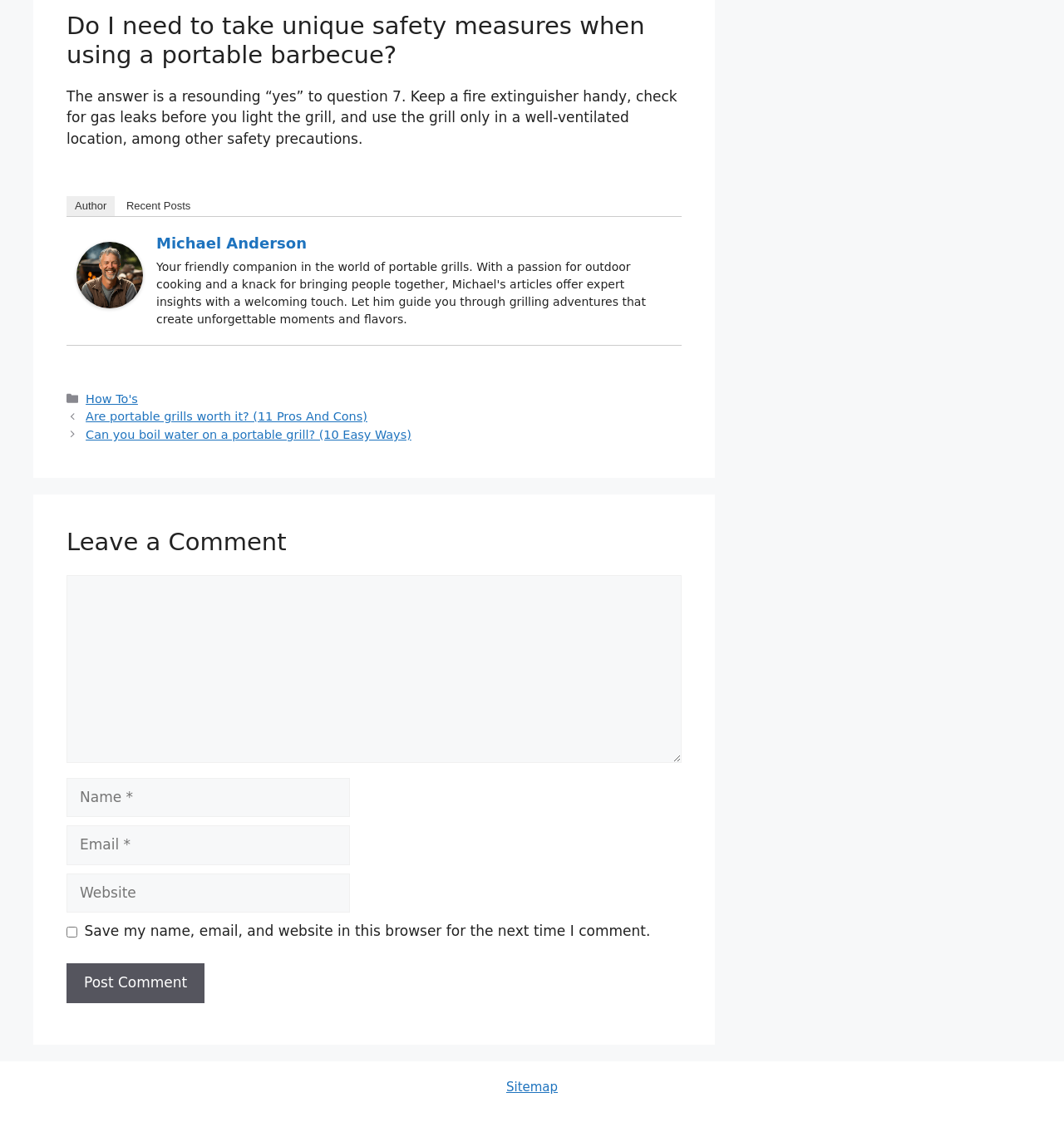What is the topic of the article? Based on the image, give a response in one word or a short phrase.

Portable barbecue safety